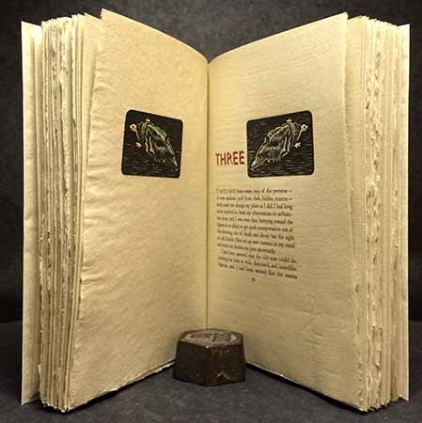Use a single word or phrase to answer this question: 
What is the color of the surface the book is placed on?

Dark